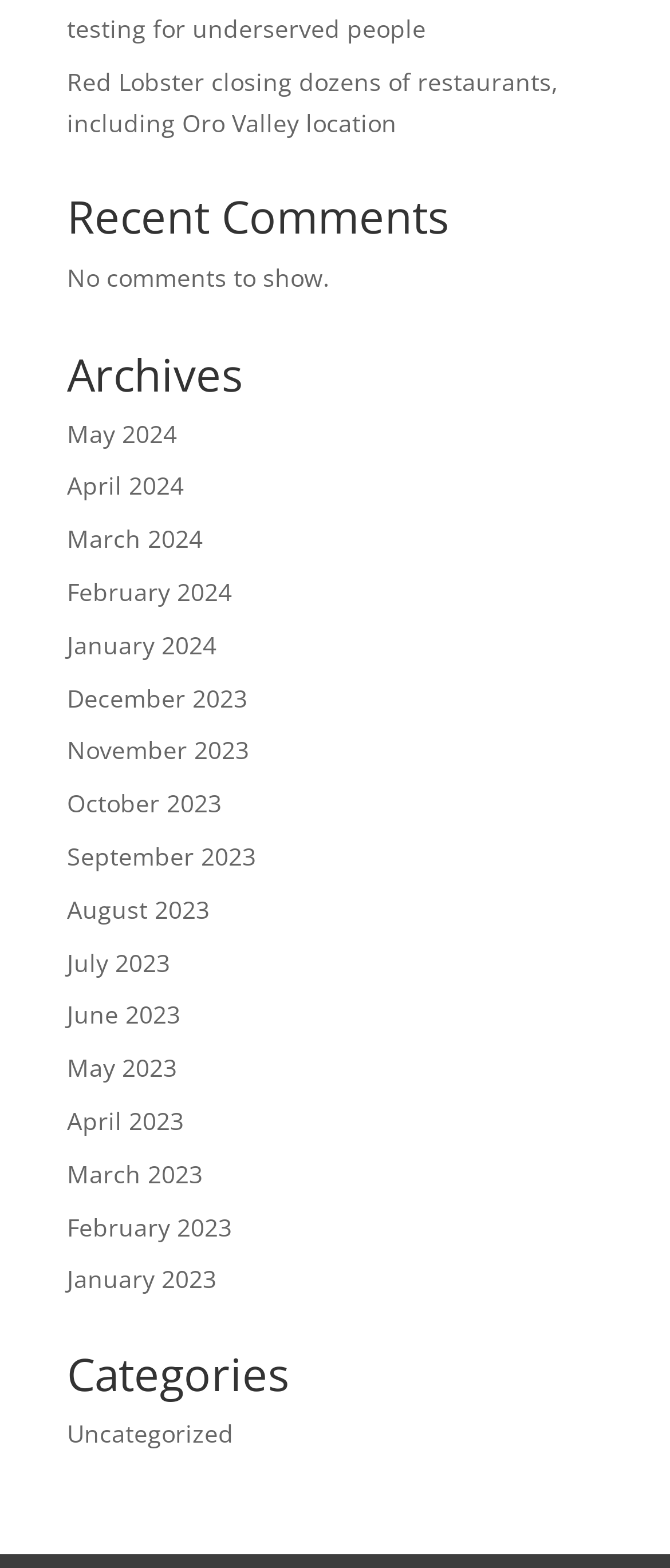What is the text under the 'Recent Comments' heading?
Please provide a single word or phrase based on the screenshot.

No comments to show.